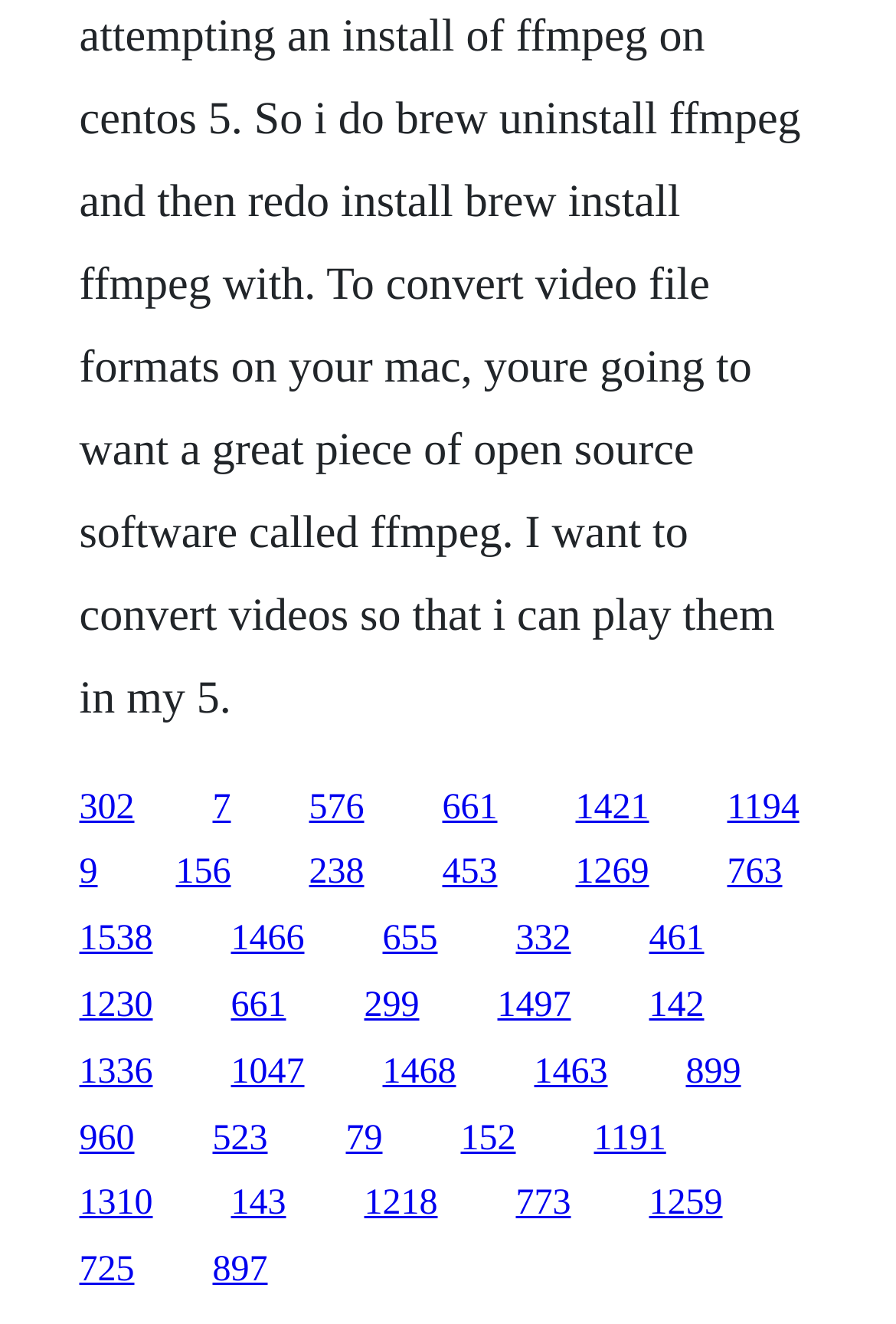Show the bounding box coordinates of the element that should be clicked to complete the task: "follow link 899".

[0.765, 0.795, 0.827, 0.824]